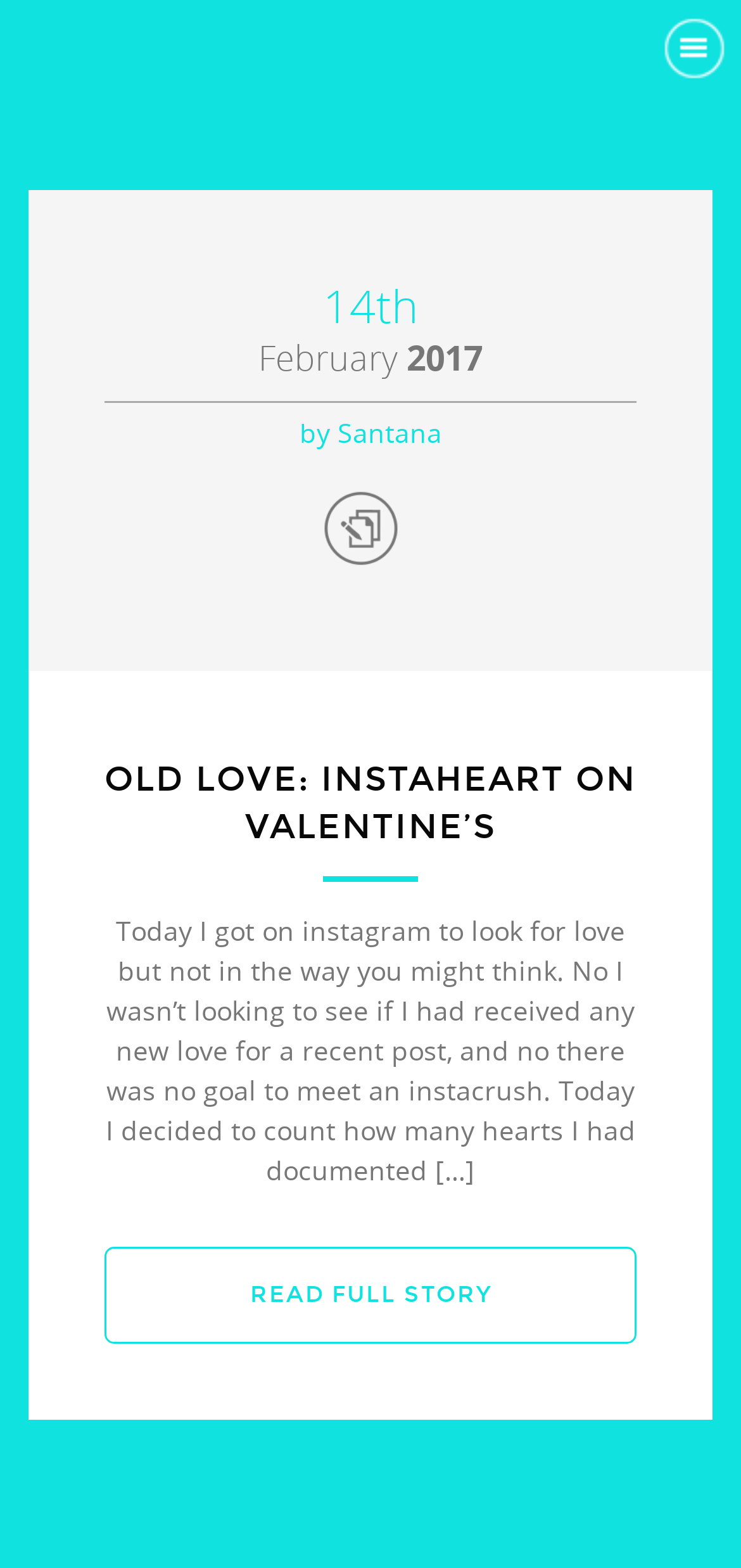What is the topic of the second article?
We need a detailed and meticulous answer to the question.

I found the topic by looking at the second article element, which has a heading element with the text 'OLD LOVE: INSTAHEART ON VALENTINE’S'.